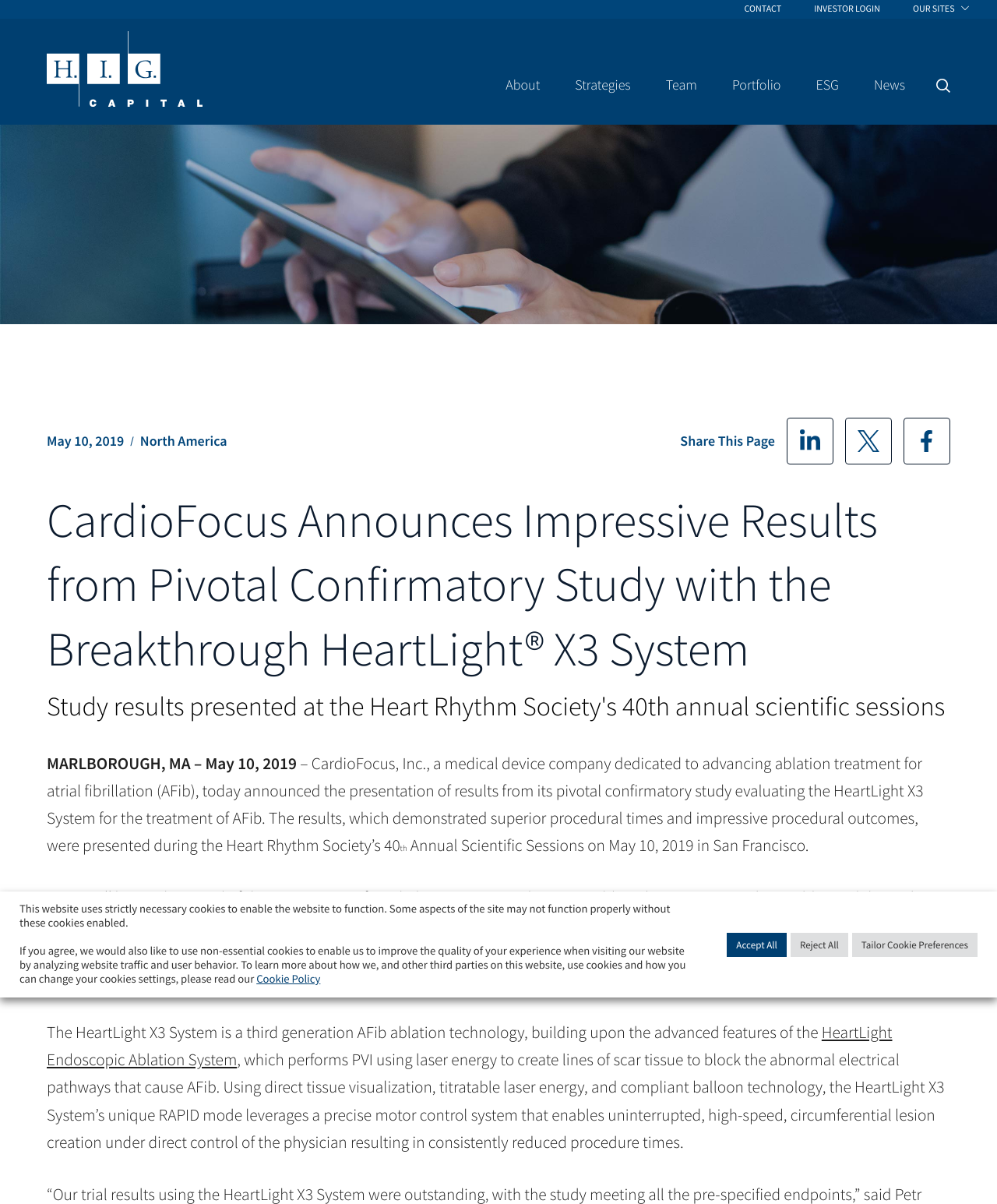Determine the primary headline of the webpage.

CardioFocus Announces Impressive Results from Pivotal Confirmatory Study with the Breakthrough HeartLight® X3 System
Study results presented at the Heart Rhythm Society's 40th annual scientific sessions